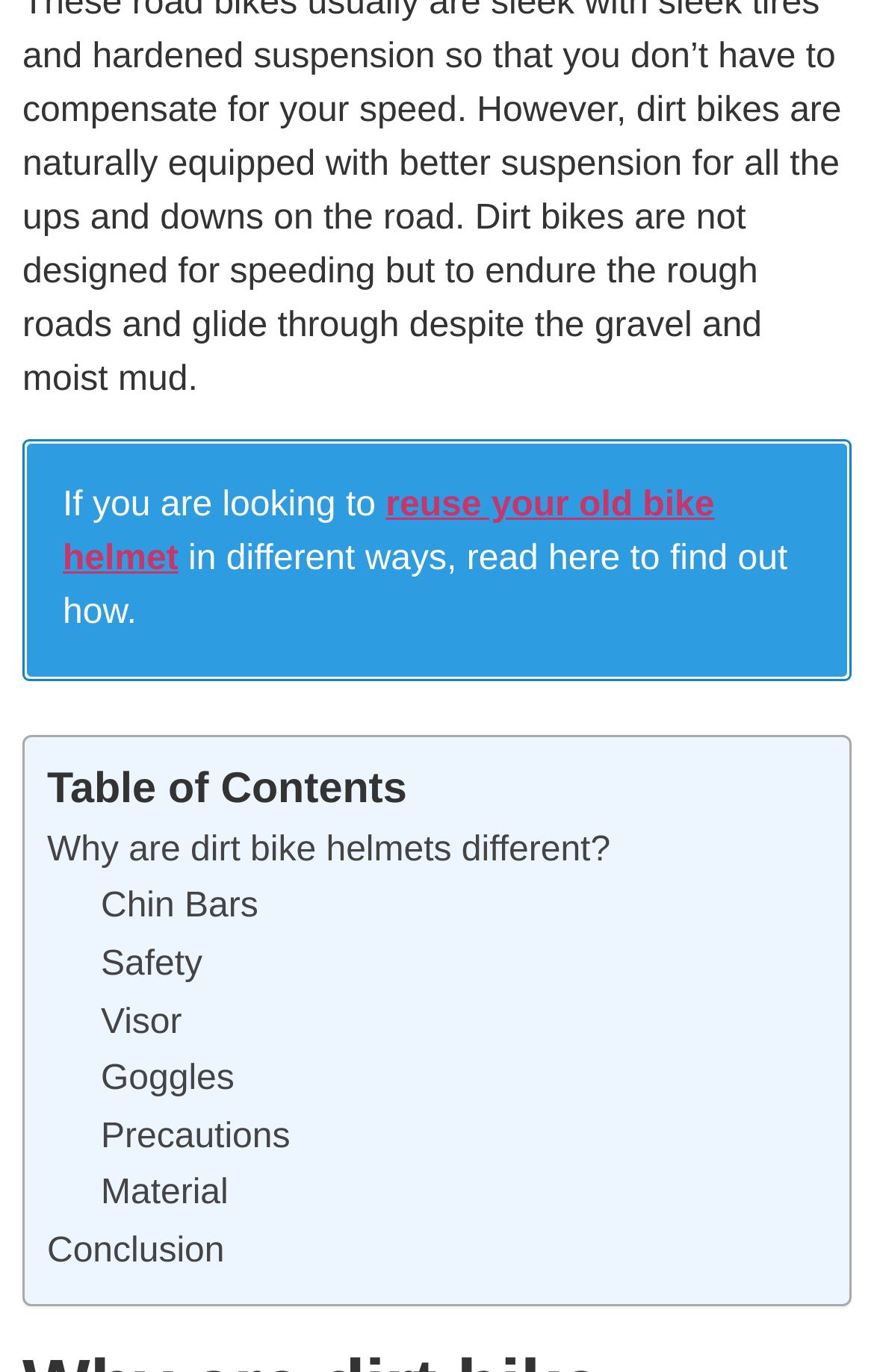How many columns are there in the layout table?
Provide a fully detailed and comprehensive answer to the question.

The layout table appears to have only one column, as all the links and text are aligned vertically, suggesting that the webpage is using a single-column layout.